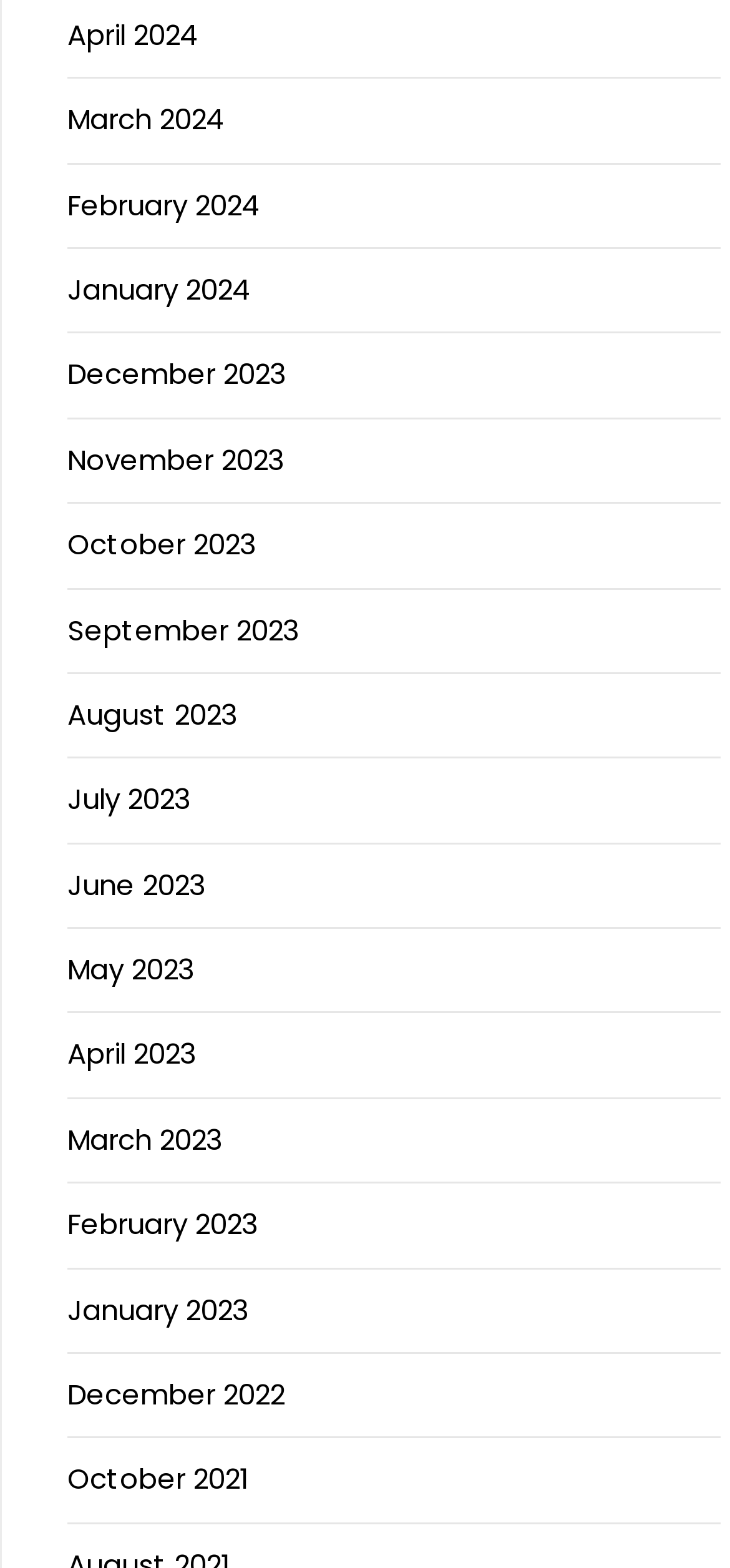Determine the bounding box coordinates for the clickable element required to fulfill the instruction: "go to March 2023". Provide the coordinates as four float numbers between 0 and 1, i.e., [left, top, right, bottom].

[0.092, 0.714, 0.305, 0.739]